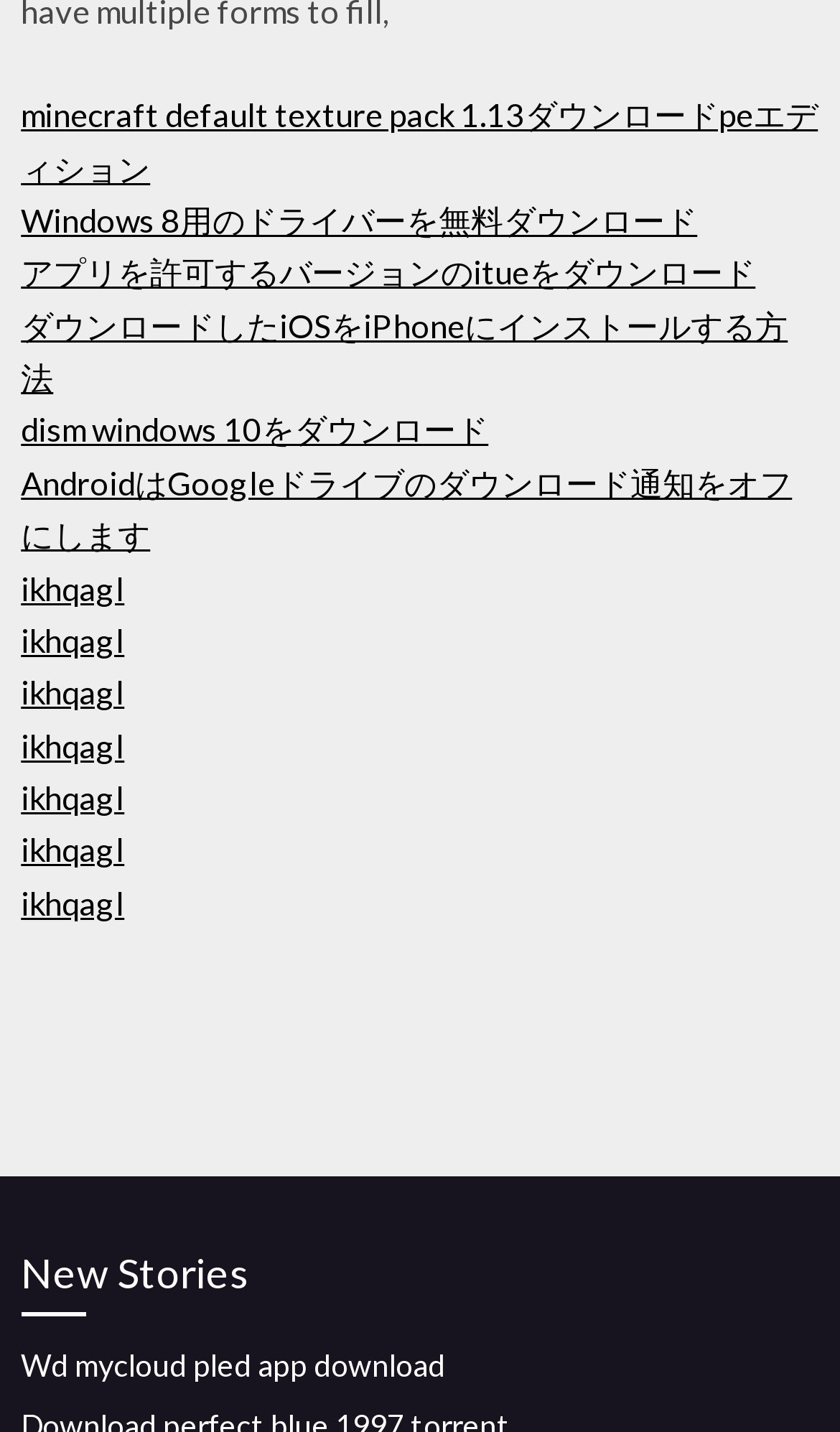Locate the bounding box coordinates of the element that needs to be clicked to carry out the instruction: "Download Minecraft default texture pack 1.13 for PE edition". The coordinates should be given as four float numbers ranging from 0 to 1, i.e., [left, top, right, bottom].

[0.025, 0.066, 0.974, 0.13]